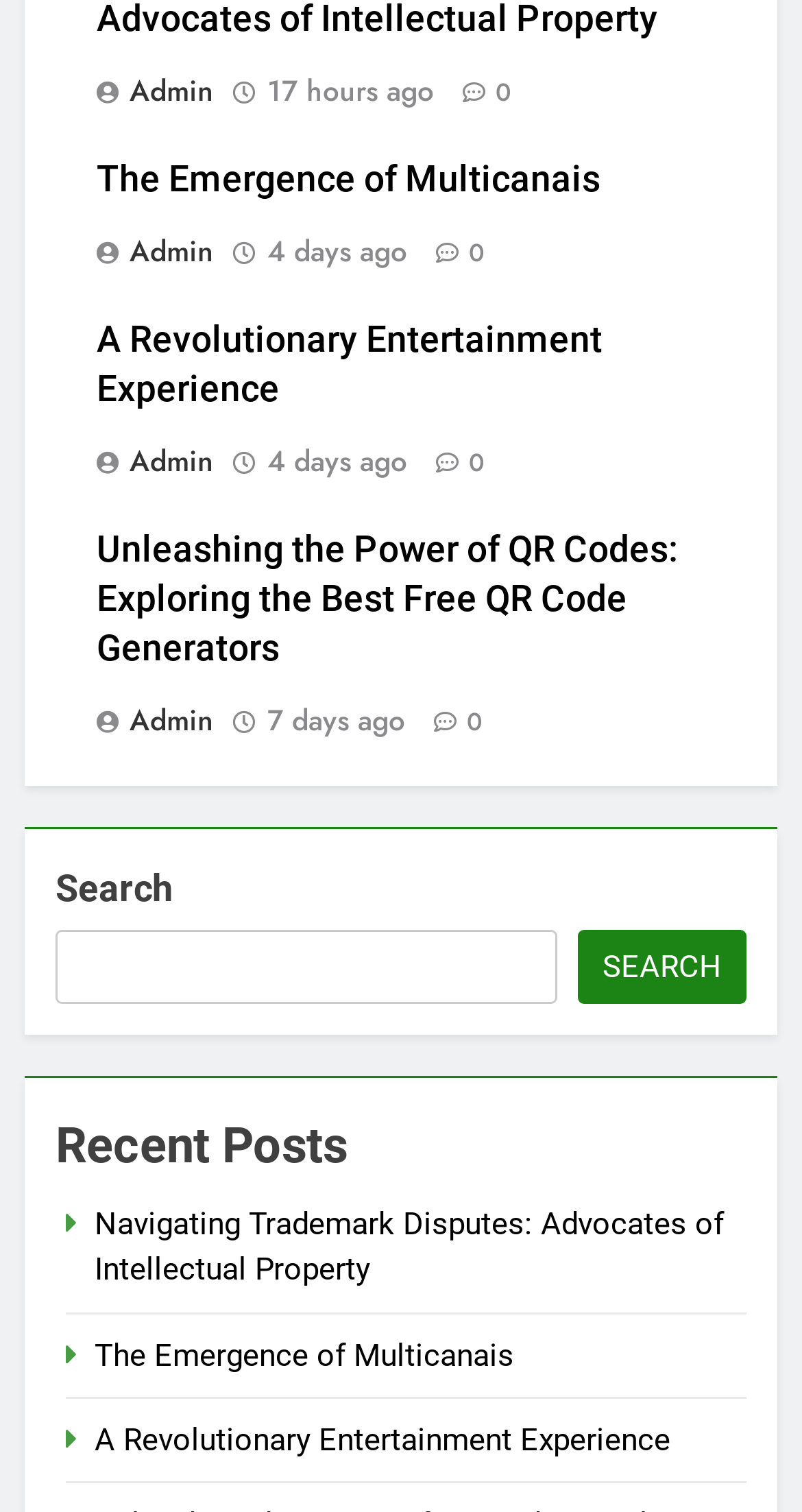Find the bounding box coordinates of the area to click in order to follow the instruction: "Go to the admin page".

[0.121, 0.046, 0.285, 0.074]